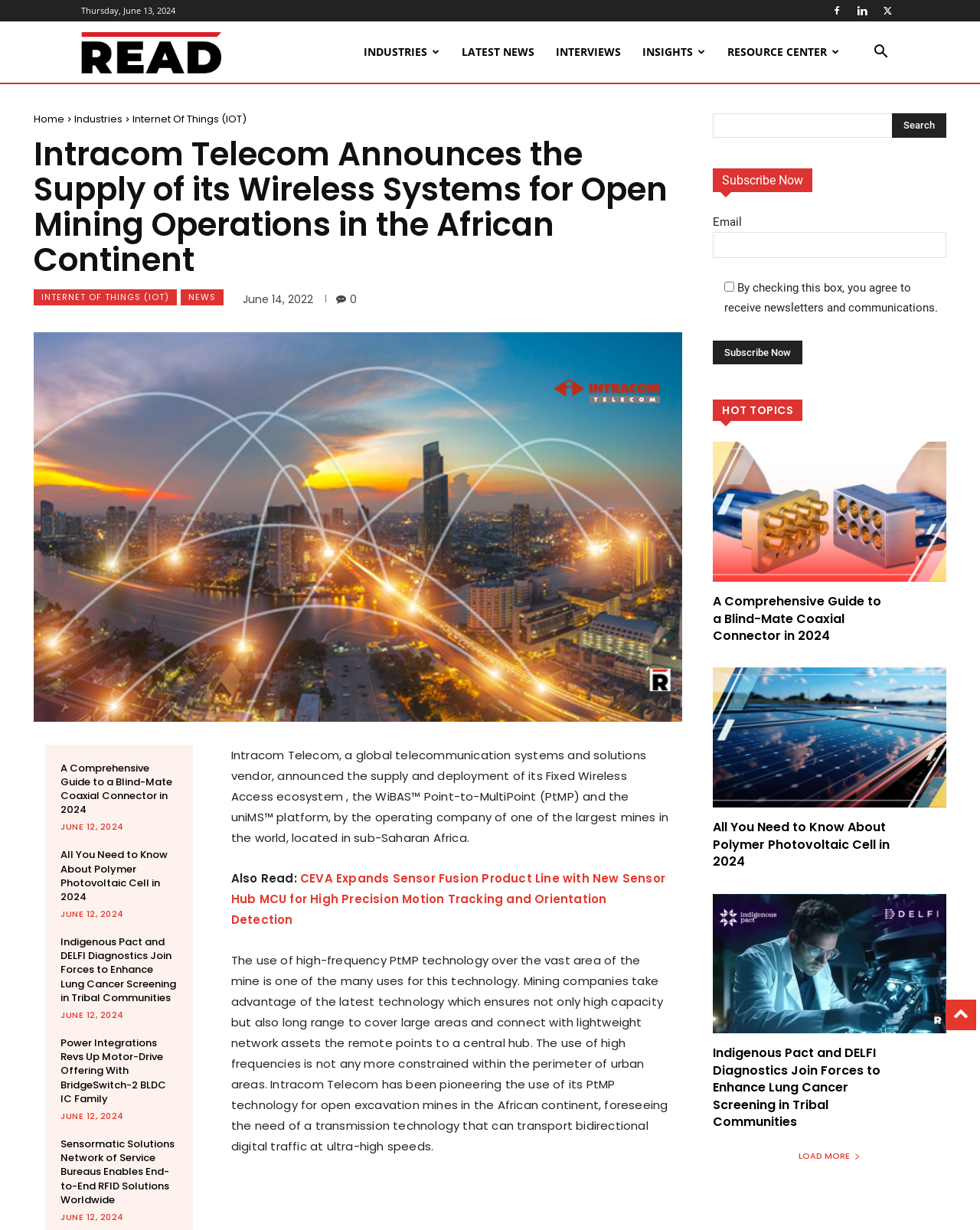Find the bounding box coordinates of the element's region that should be clicked in order to follow the given instruction: "Load more articles". The coordinates should consist of four float numbers between 0 and 1, i.e., [left, top, right, bottom].

[0.807, 0.932, 0.886, 0.949]